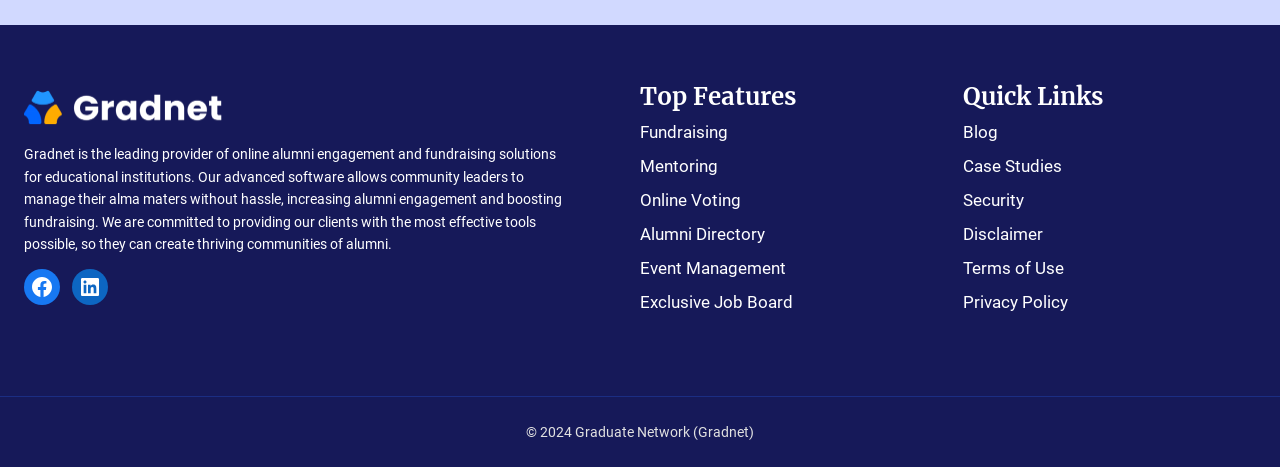Identify the coordinates of the bounding box for the element that must be clicked to accomplish the instruction: "View Gradnet on Facebook".

[0.019, 0.577, 0.047, 0.654]